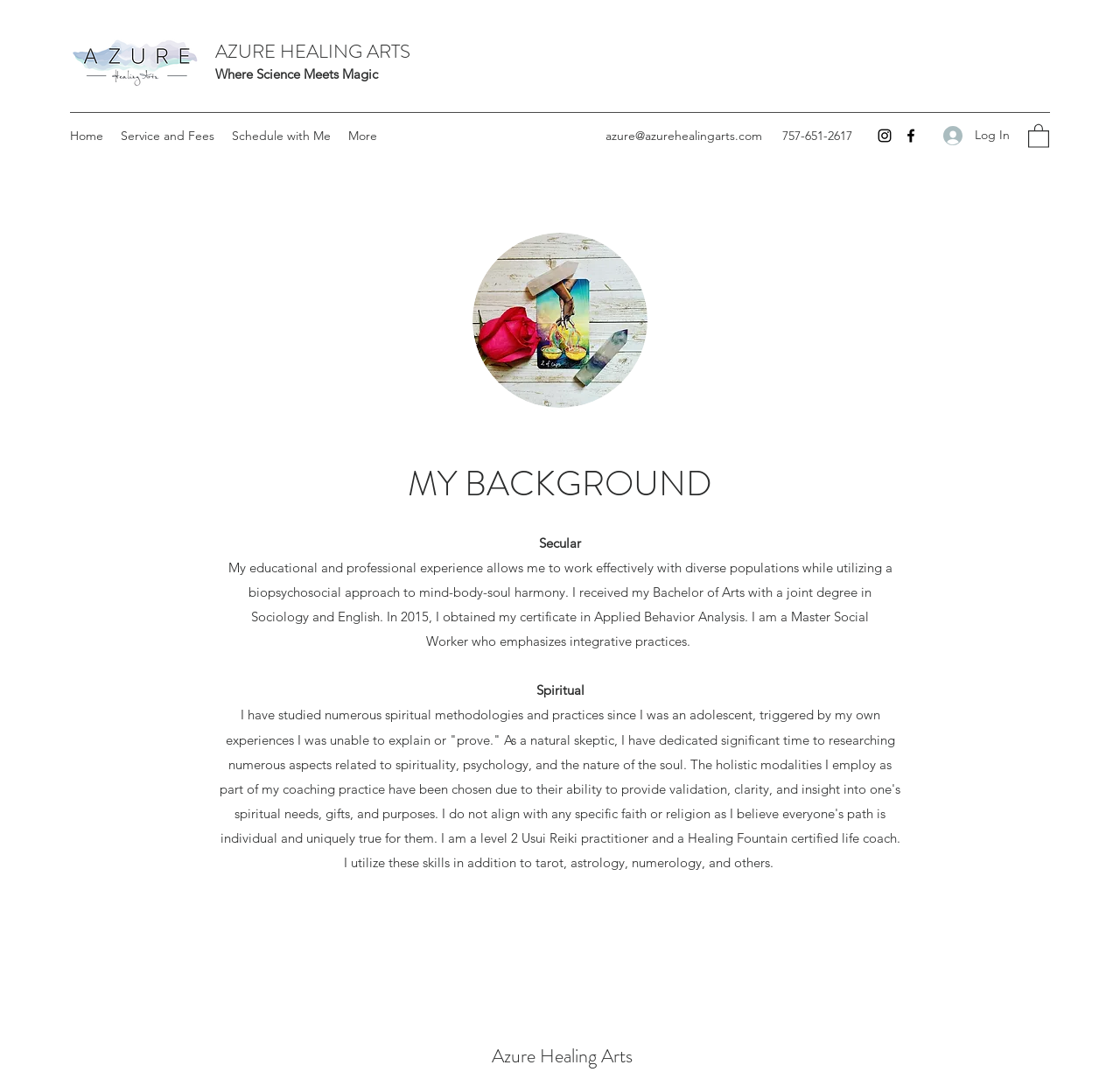Give a detailed explanation of the elements present on the webpage.

The webpage is about Azure Healing Arts, a holistic wellness service that combines evidence-based approaches with spiritual modalities like reiki, astrology, and tarot. At the top left corner, there is a logo image of Azure Healing Arts, accompanied by the service's name in bold text and a tagline "Where Science Meets Magic". 

Below the logo, there is a navigation menu with links to "Home", "Service and Fees", "Schedule with Me", and "More". To the right of the navigation menu, there is a contact section with an email address and a phone number. 

On the top right corner, there is a social bar with links to Instagram and Facebook, each represented by an icon. Next to the social bar, there are two buttons, "Log In" and another button with no text. 

The main content of the webpage is divided into sections. The first section is about the service provider's background, with a heading "MY BACKGROUND" and a subheading "Secular". This section describes the provider's educational and professional experience, highlighting their ability to work with diverse populations and utilize a biopsychosocial approach to mind-body-soul harmony. 

Below the secular section, there is a section about the provider's spiritual background, with a subheading "Spiritual". This section describes the provider's studies and practices in various spiritual methodologies, including reiki, astrology, and numerology. The provider emphasizes their individual approach, not aligning with any specific faith or religion. 

At the bottom of the page, there is a footer section with the service's name and a copyright symbol.